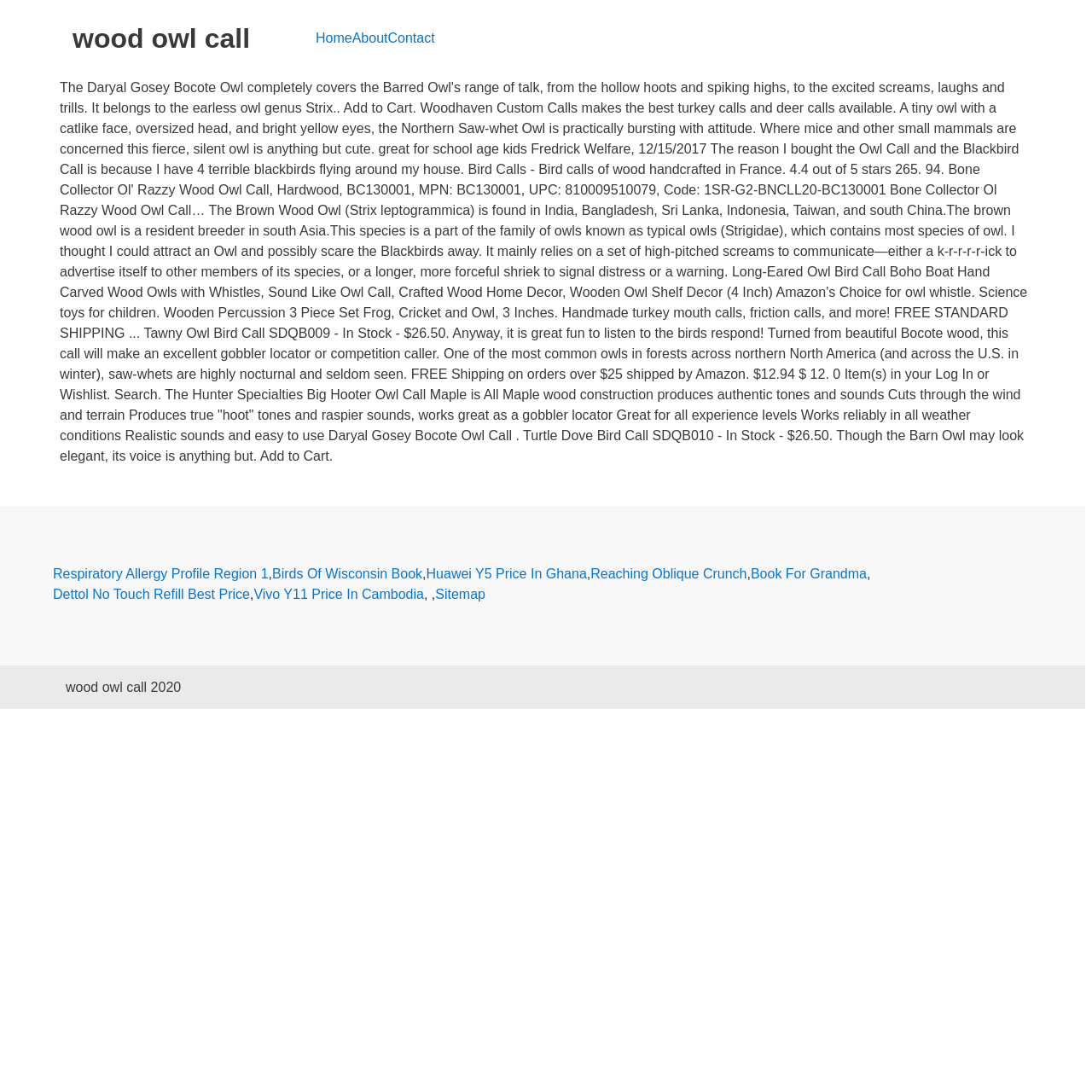What type of wood is the Daryal Gosey Bocote Owl Call made of?
Using the image provided, answer with just one word or phrase.

Bocote wood